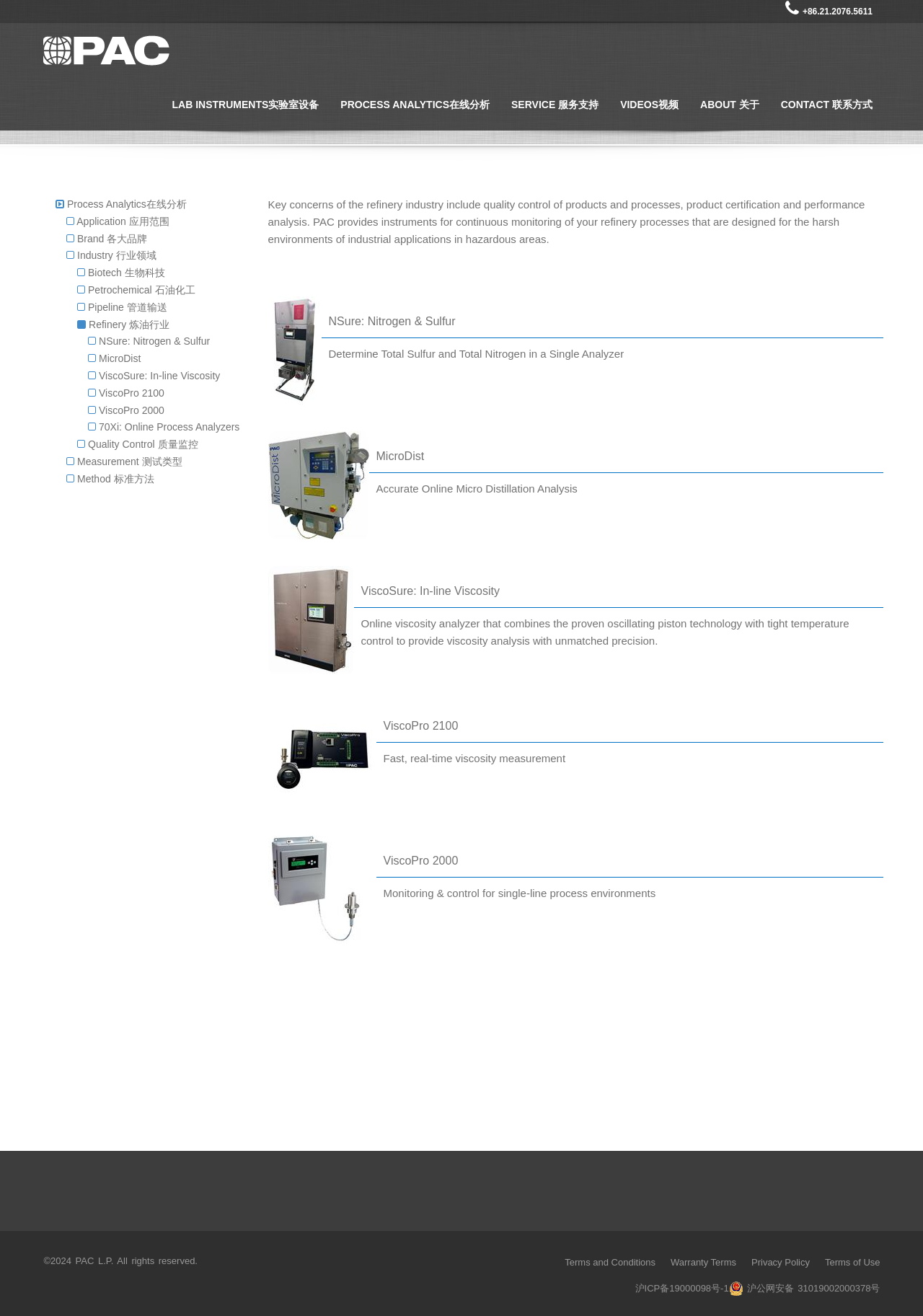Could you highlight the region that needs to be clicked to execute the instruction: "Click the ViscoSure: In-line Viscosity link"?

[0.391, 0.444, 0.541, 0.454]